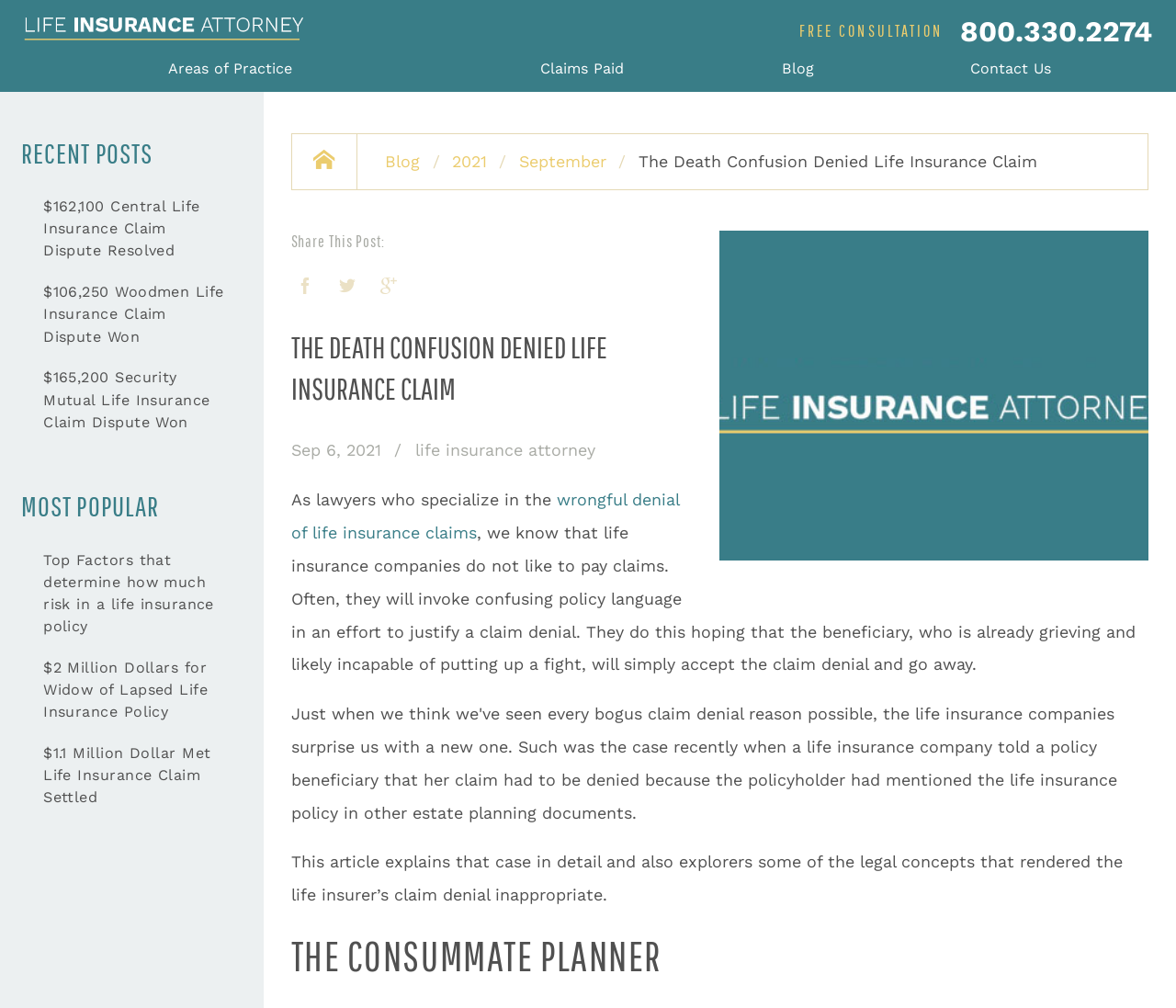What is the purpose of the 'Share This Post' section?
Refer to the screenshot and deliver a thorough answer to the question presented.

The 'Share This Post' section is likely intended to allow readers to share the article on social media or other platforms, as it is a common feature found on many websites and blogs.